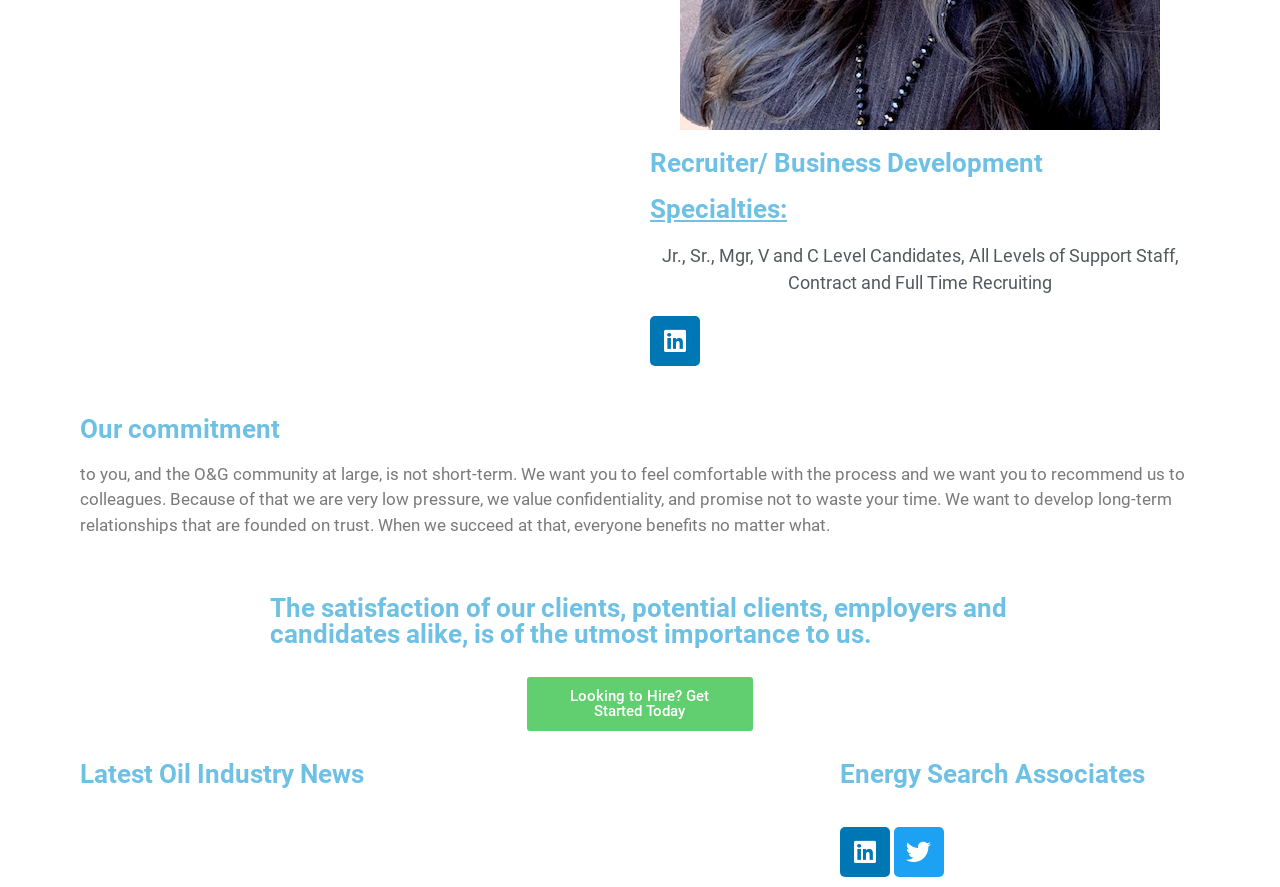Using the provided element description: "Linkedin", determine the bounding box coordinates of the corresponding UI element in the screenshot.

[0.656, 0.932, 0.695, 0.989]